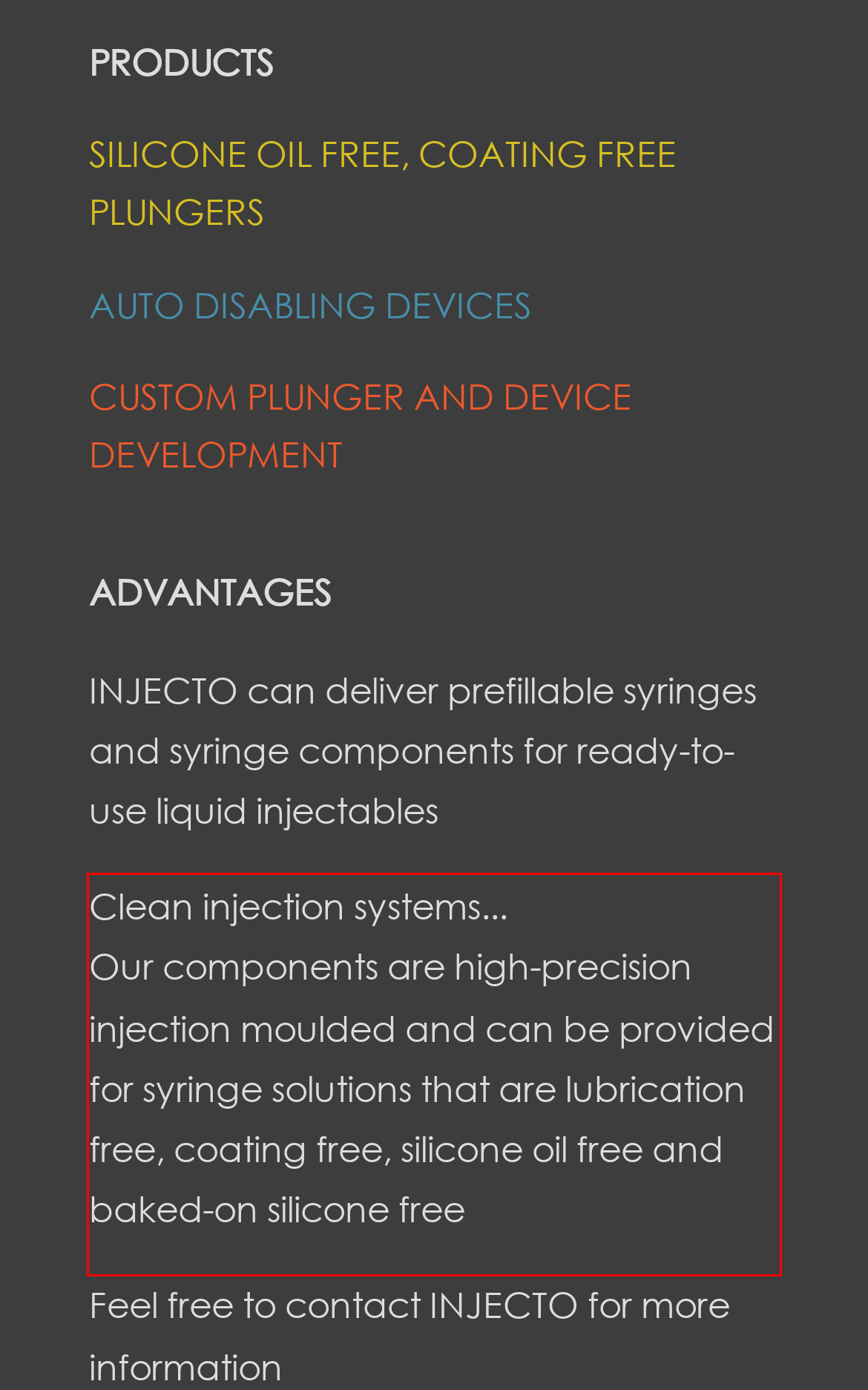Your task is to recognize and extract the text content from the UI element enclosed in the red bounding box on the webpage screenshot.

Clean injection systems... Our components are high-precision injection moulded and can be provided for syringe solutions that are lubrication free, coating free, silicone oil free and baked-on silicone free